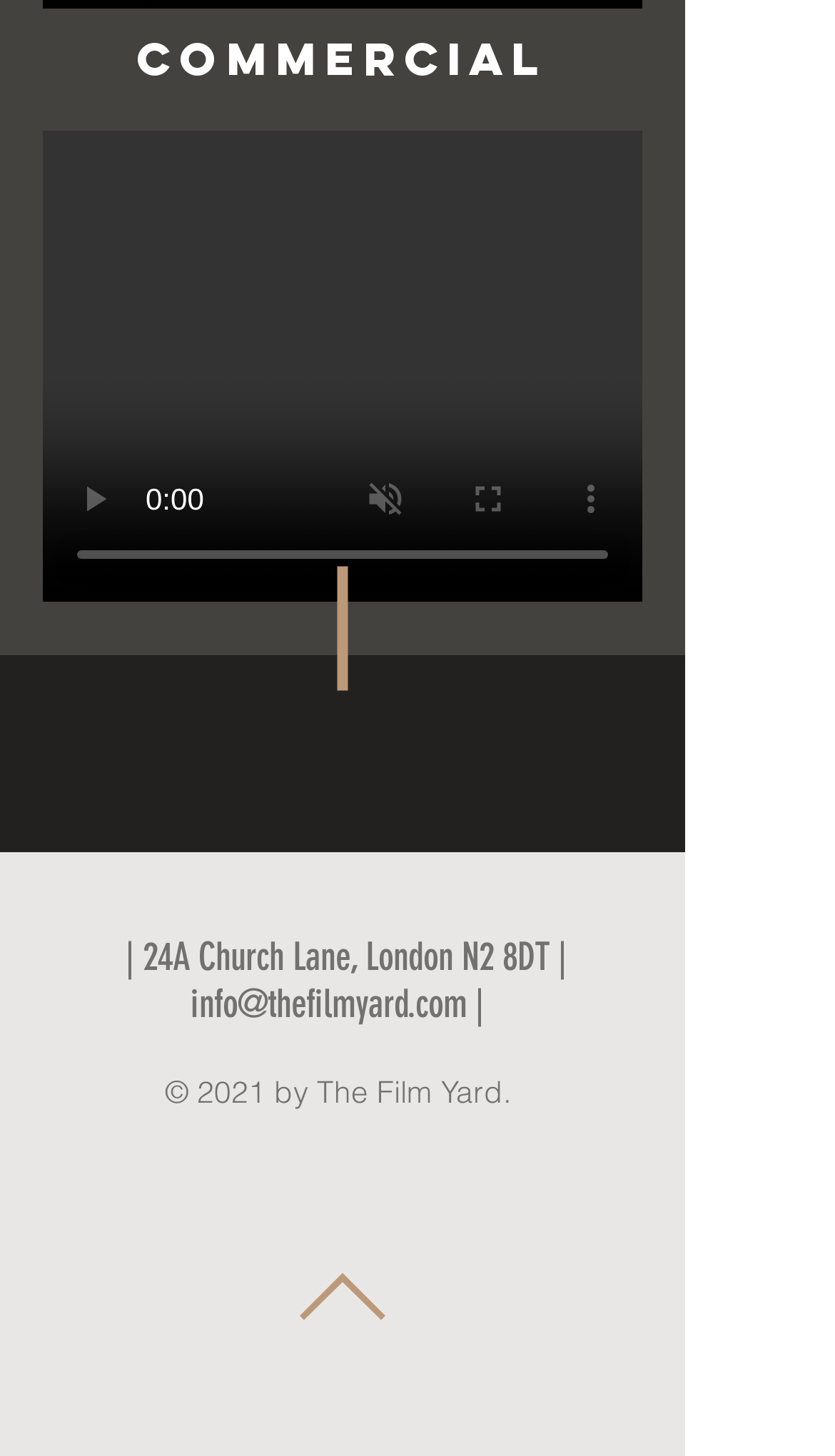Respond to the question below with a concise word or phrase:
What is the address of The Film Yard?

24A Church Lane, London N2 8DT